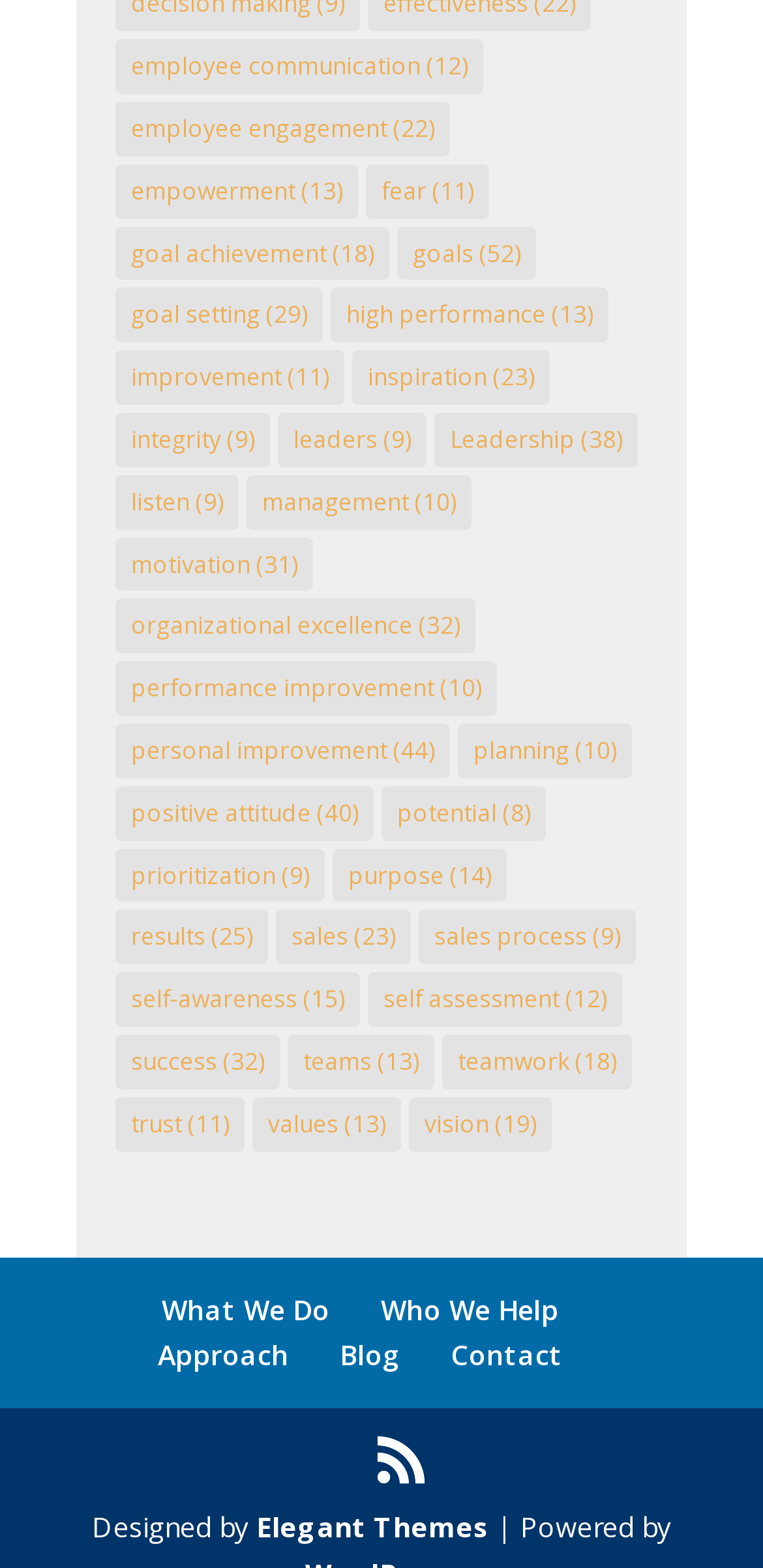Please find the bounding box coordinates of the element that you should click to achieve the following instruction: "click on employee communication". The coordinates should be presented as four float numbers between 0 and 1: [left, top, right, bottom].

[0.151, 0.025, 0.633, 0.06]